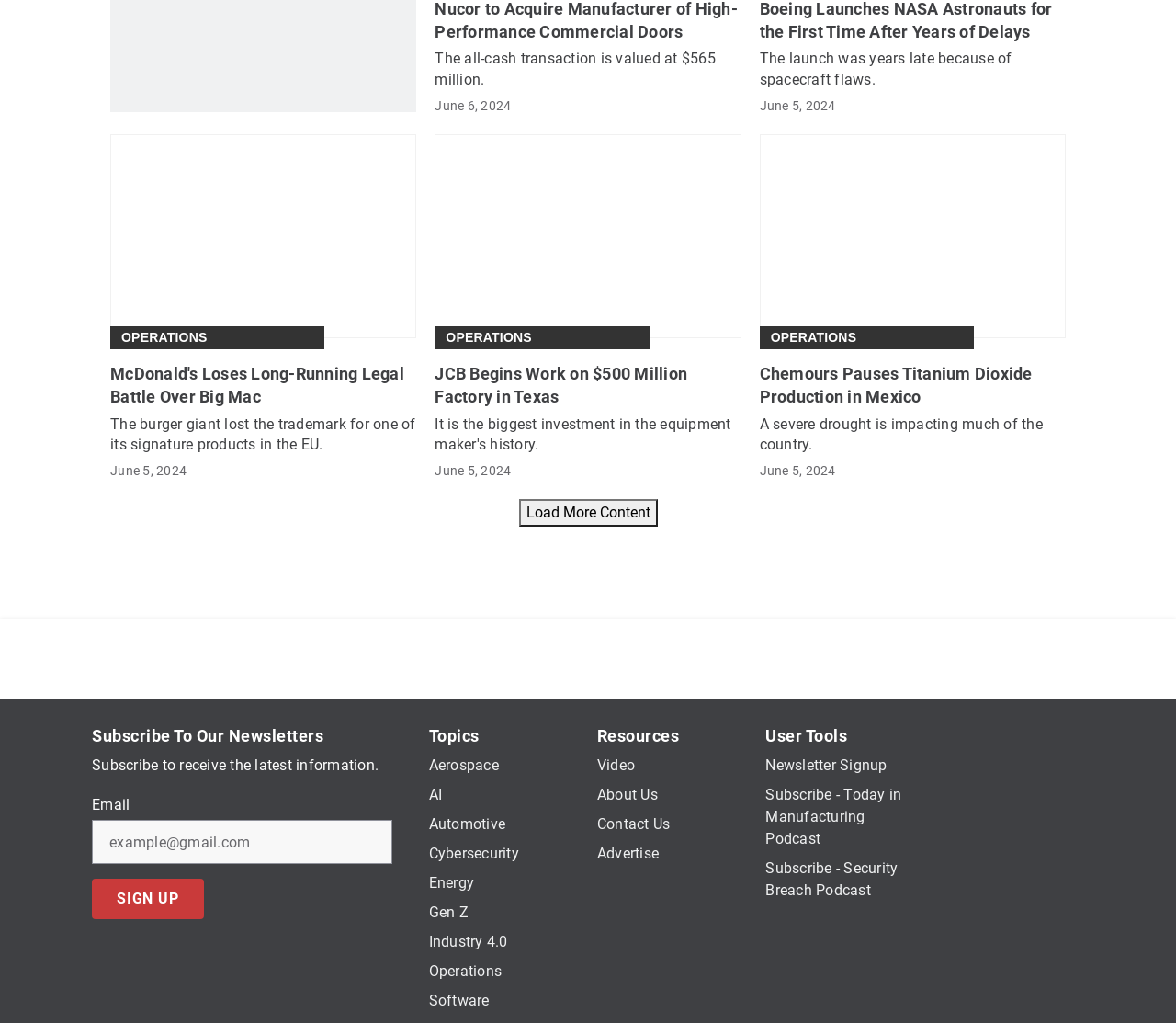What is the reason for Chemours pausing titanium dioxide production in Mexico?
Please look at the screenshot and answer in one word or a short phrase.

Drought